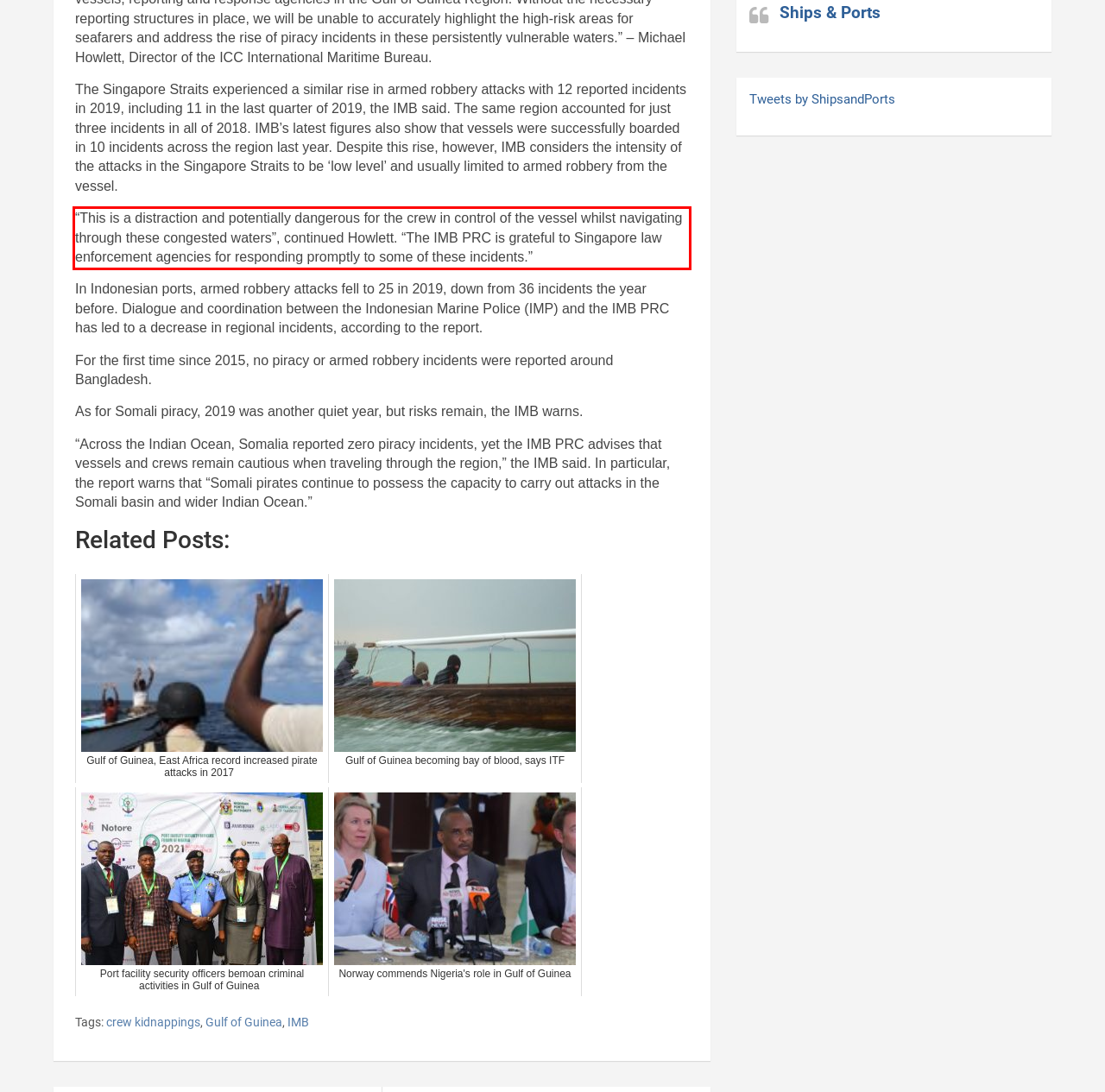In the screenshot of the webpage, find the red bounding box and perform OCR to obtain the text content restricted within this red bounding box.

“This is a distraction and potentially dangerous for the crew in control of the vessel whilst navigating through these congested waters”, continued Howlett. “The IMB PRC is grateful to Singapore law enforcement agencies for responding promptly to some of these incidents.”